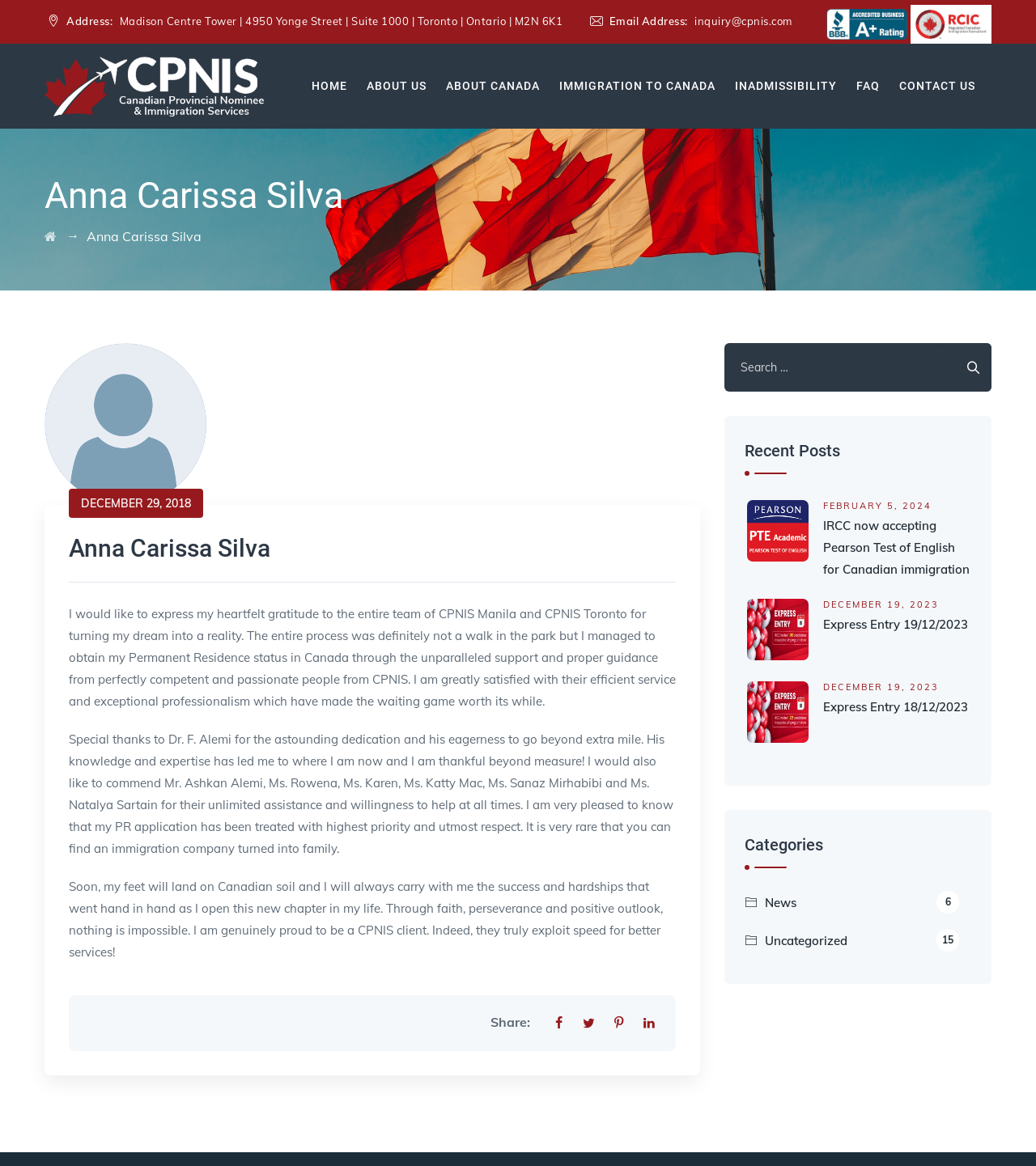Locate the bounding box coordinates of the element to click to perform the following action: 'View 'IRCC now accepting Pearson Test of English for Canadian immigration' post'. The coordinates should be given as four float values between 0 and 1, in the form of [left, top, right, bottom].

[0.795, 0.444, 0.936, 0.495]